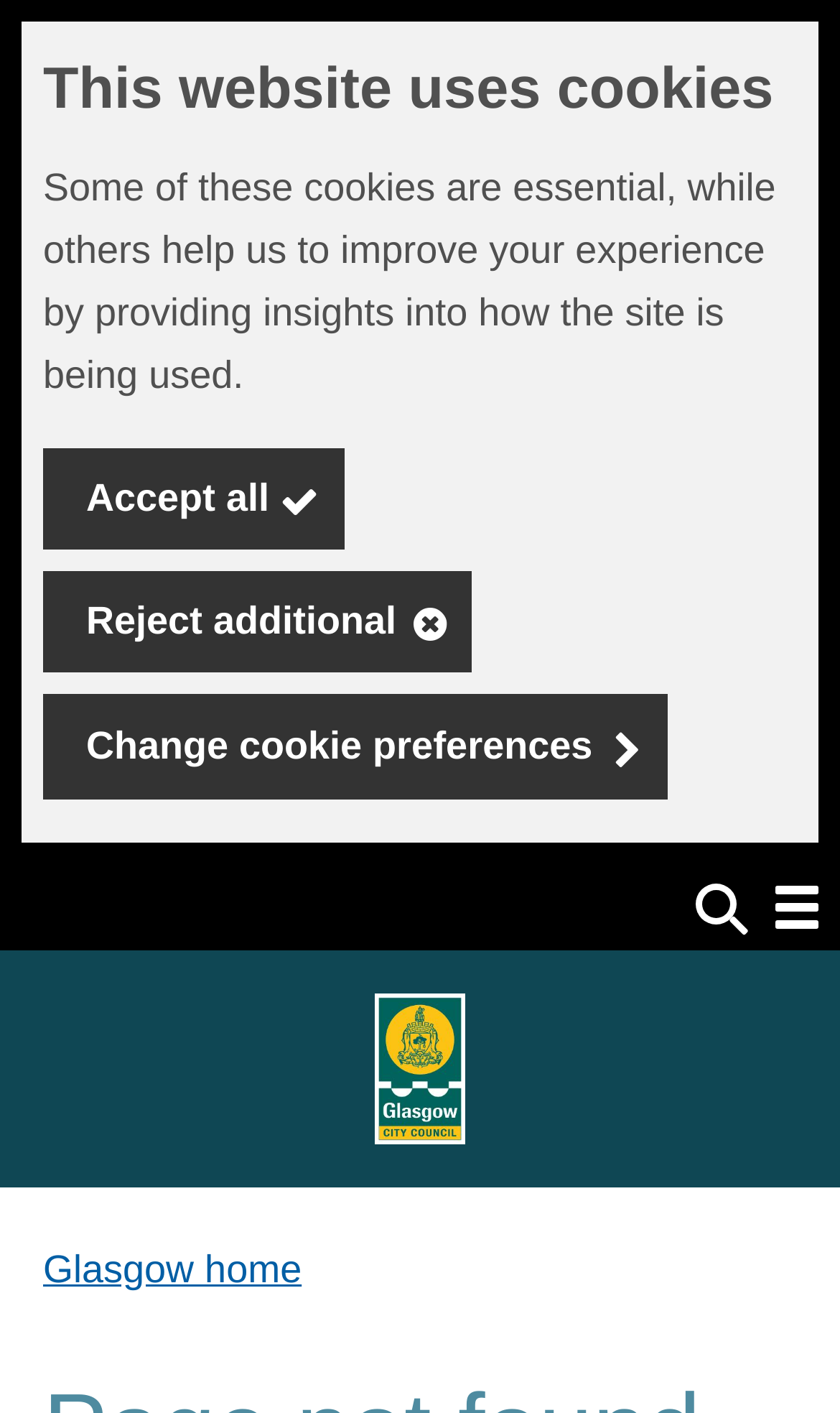Please identify the bounding box coordinates of the element I should click to complete this instruction: 'Skip to main content'. The coordinates should be given as four float numbers between 0 and 1, like this: [left, top, right, bottom].

[0.026, 0.015, 0.056, 0.034]